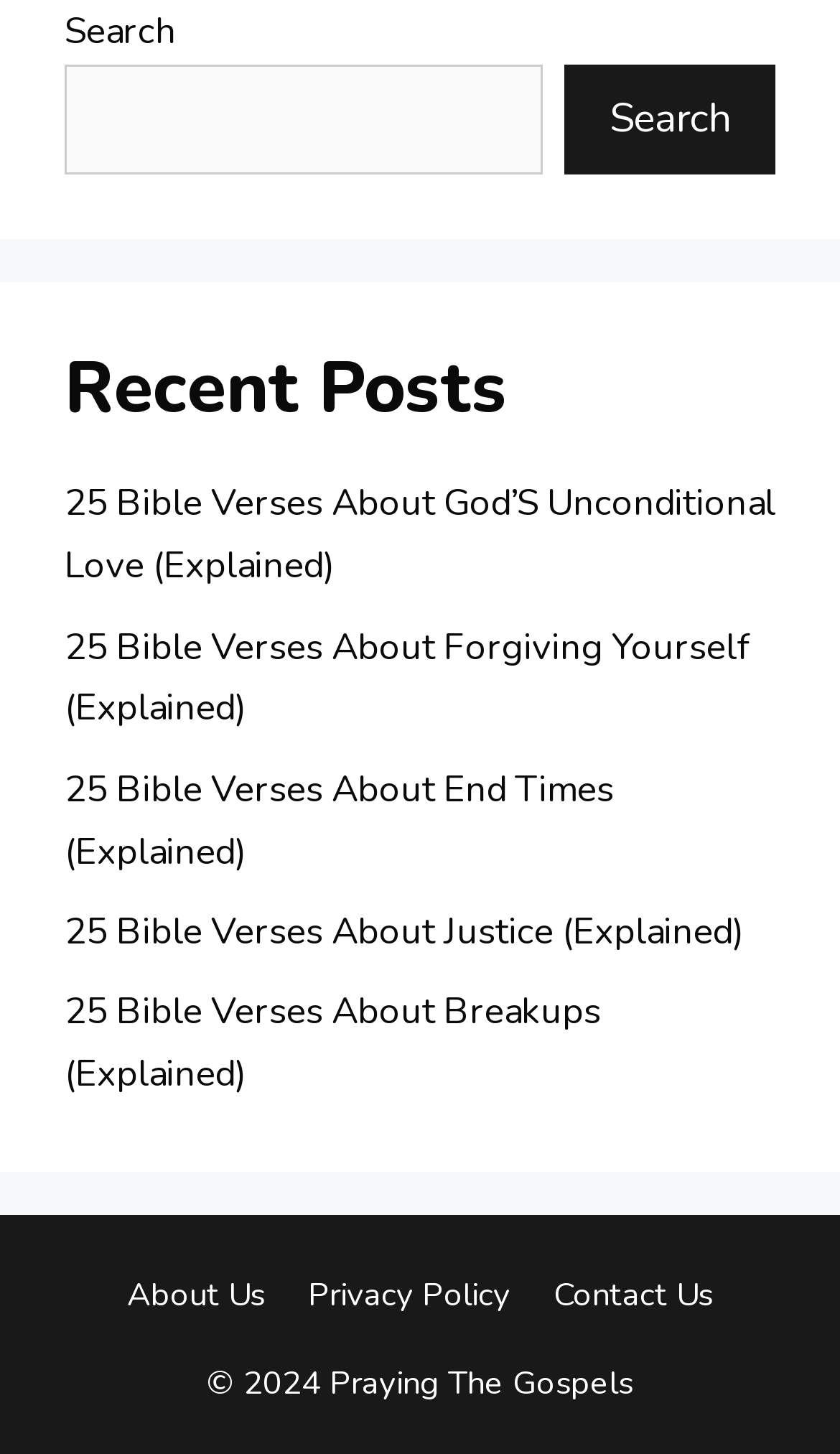Please determine the bounding box coordinates of the area that needs to be clicked to complete this task: 'Visit the About Us page'. The coordinates must be four float numbers between 0 and 1, formatted as [left, top, right, bottom].

[0.151, 0.876, 0.315, 0.906]